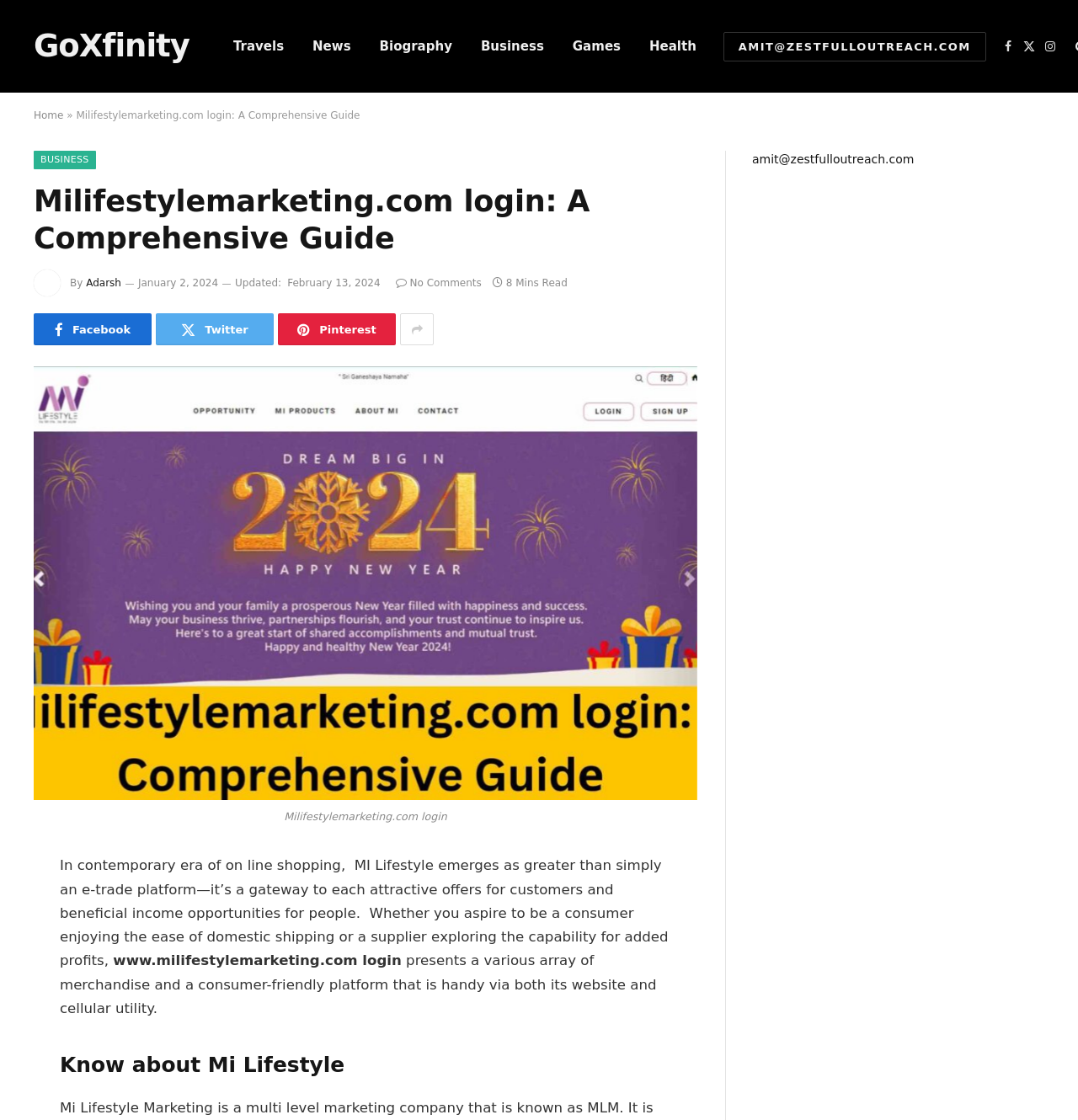What is the date of the last update?
Refer to the image and provide a one-word or short phrase answer.

February 13, 2024